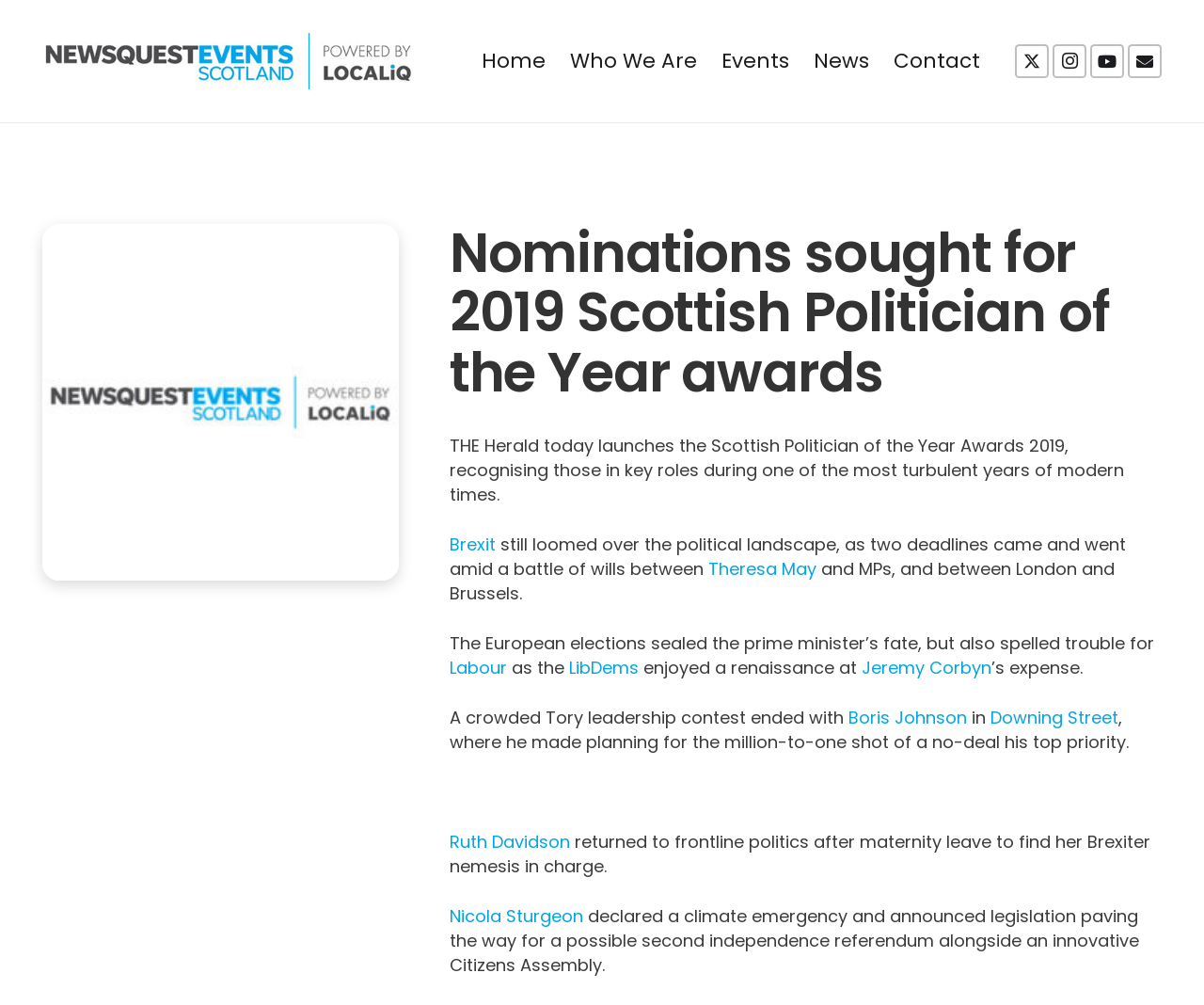Please find the bounding box coordinates of the element that you should click to achieve the following instruction: "Check Twitter". The coordinates should be presented as four float numbers between 0 and 1: [left, top, right, bottom].

[0.843, 0.044, 0.871, 0.078]